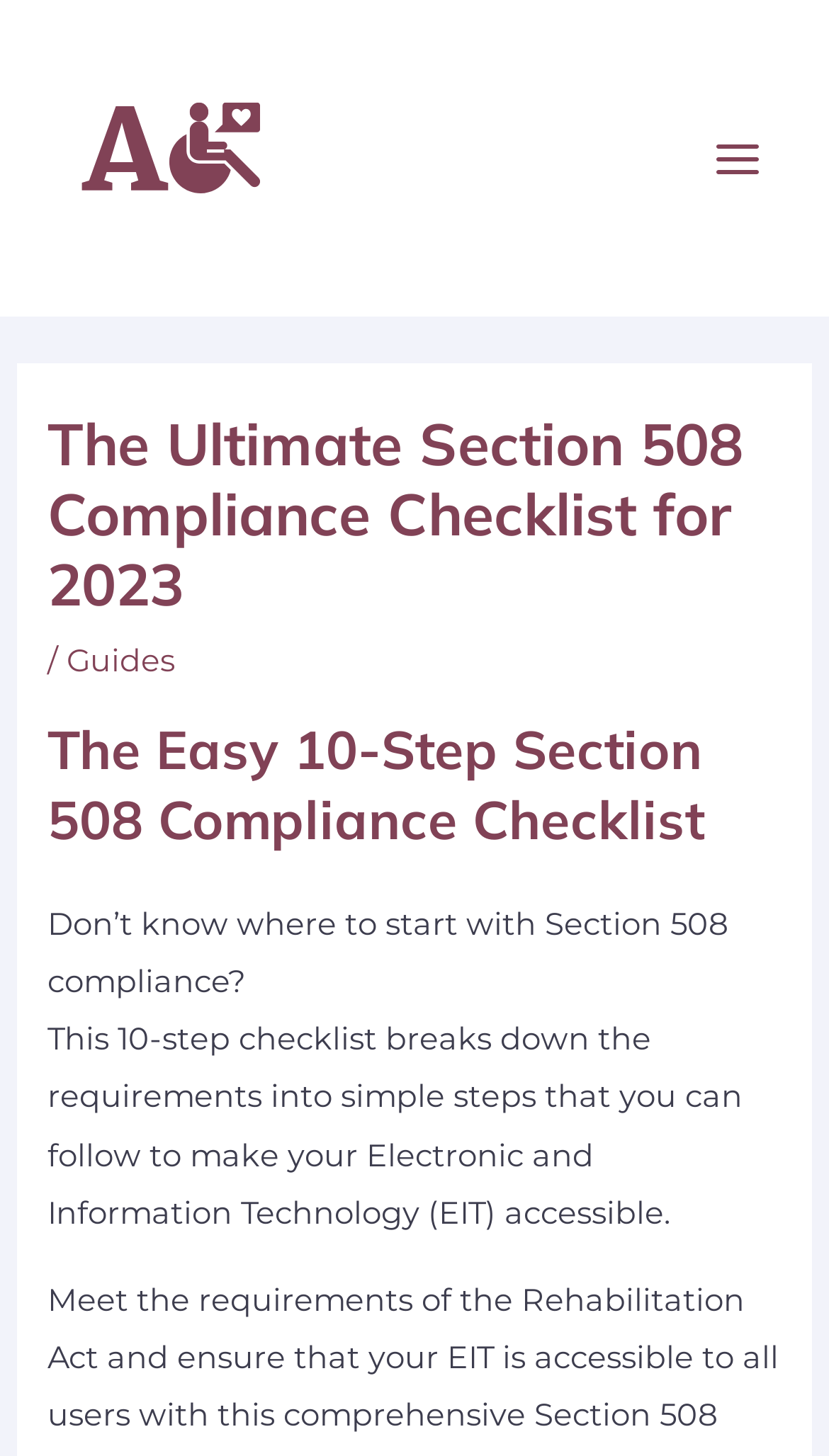What is the main topic of the webpage?
Kindly offer a detailed explanation using the data available in the image.

The webpage is focused on providing a checklist for Section 508 compliance, which is the main topic of the webpage. The title, headings, and text all relate to this topic.